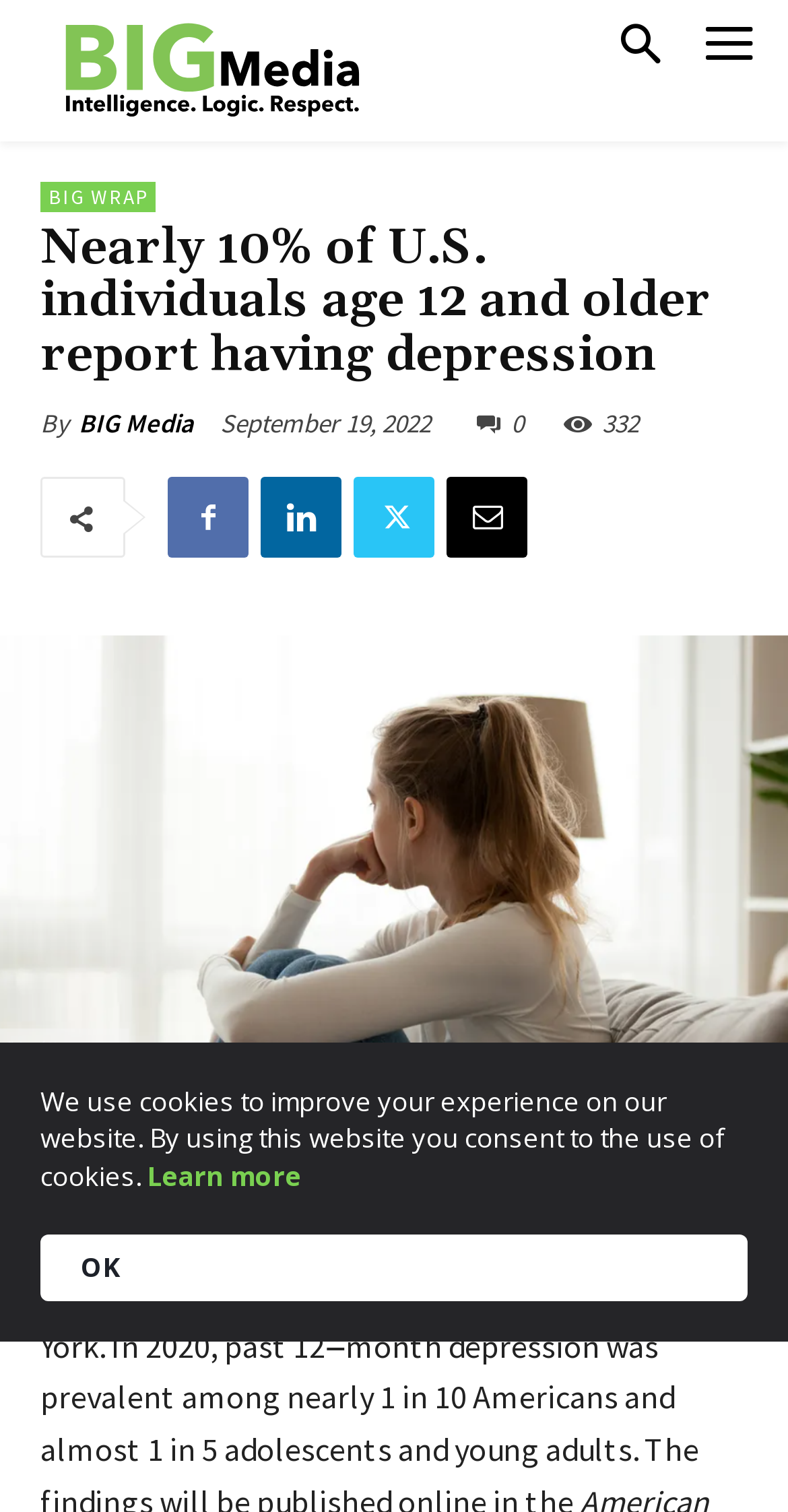Highlight the bounding box of the UI element that corresponds to this description: "Learn more".

[0.187, 0.766, 0.382, 0.79]